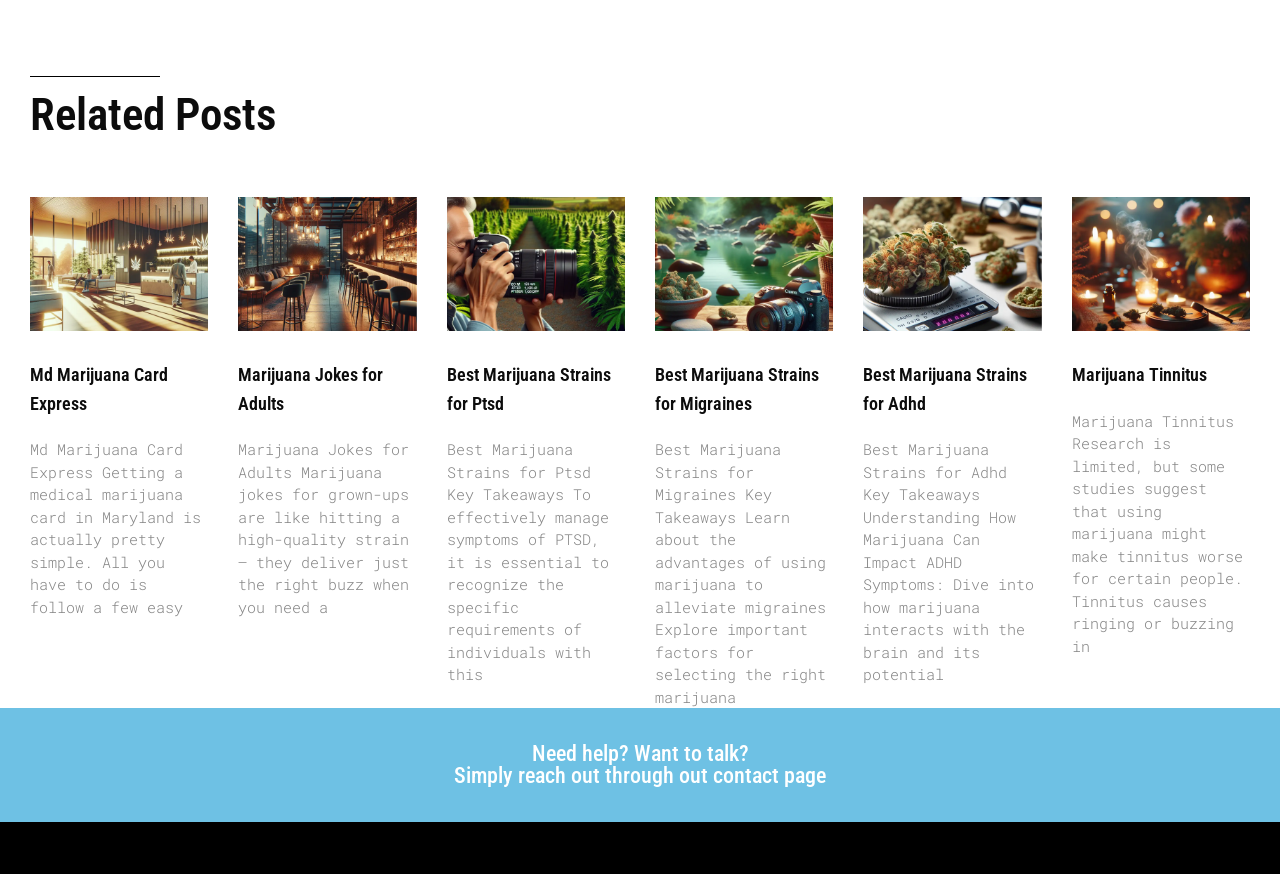Can you specify the bounding box coordinates for the region that should be clicked to fulfill this instruction: "Explore the 'Best Marijuana Strains for Ptsd' article".

[0.349, 0.503, 0.476, 0.783]